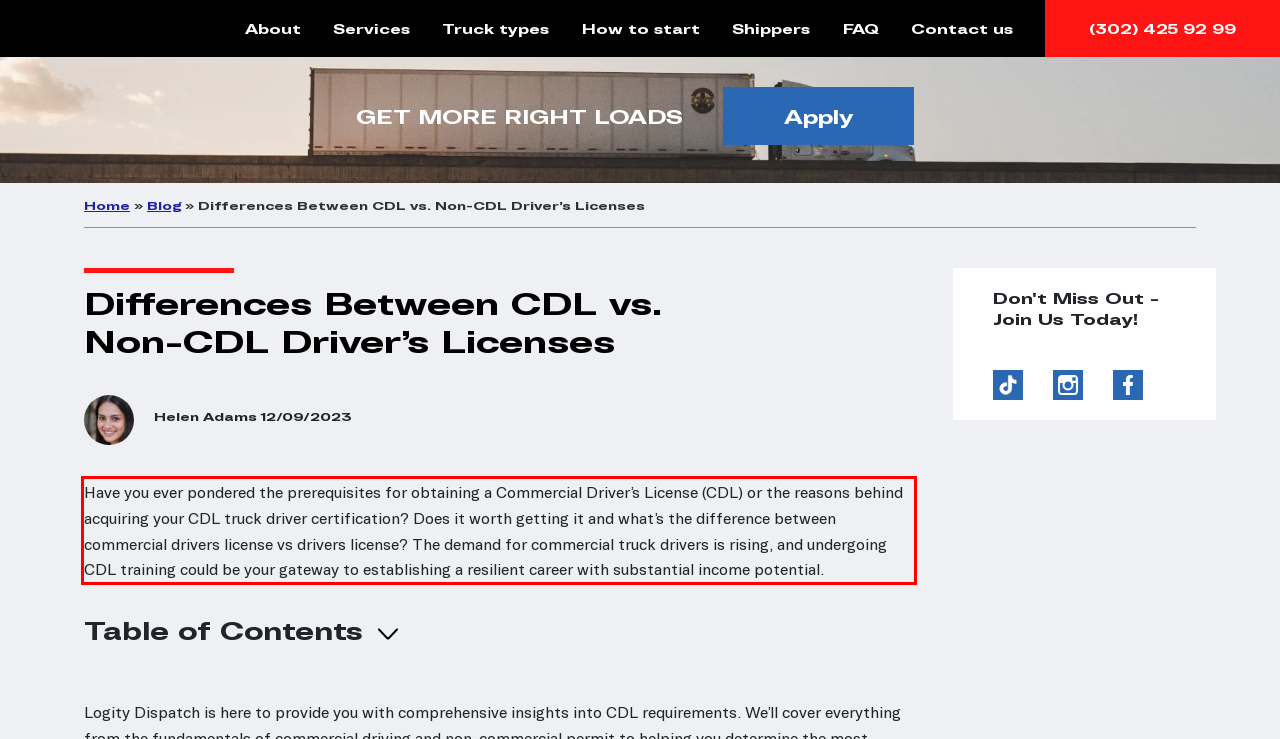Please use OCR to extract the text content from the red bounding box in the provided webpage screenshot.

Have you ever pondered the prerequisites for obtaining a Commercial Driver’s License (CDL) or the reasons behind acquiring your CDL truck driver certification? Does it worth getting it and what’s the difference between commercial drivers license vs drivers license? The demand for commercial truck drivers is rising, and undergoing CDL training could be your gateway to establishing a resilient career with substantial income potential.